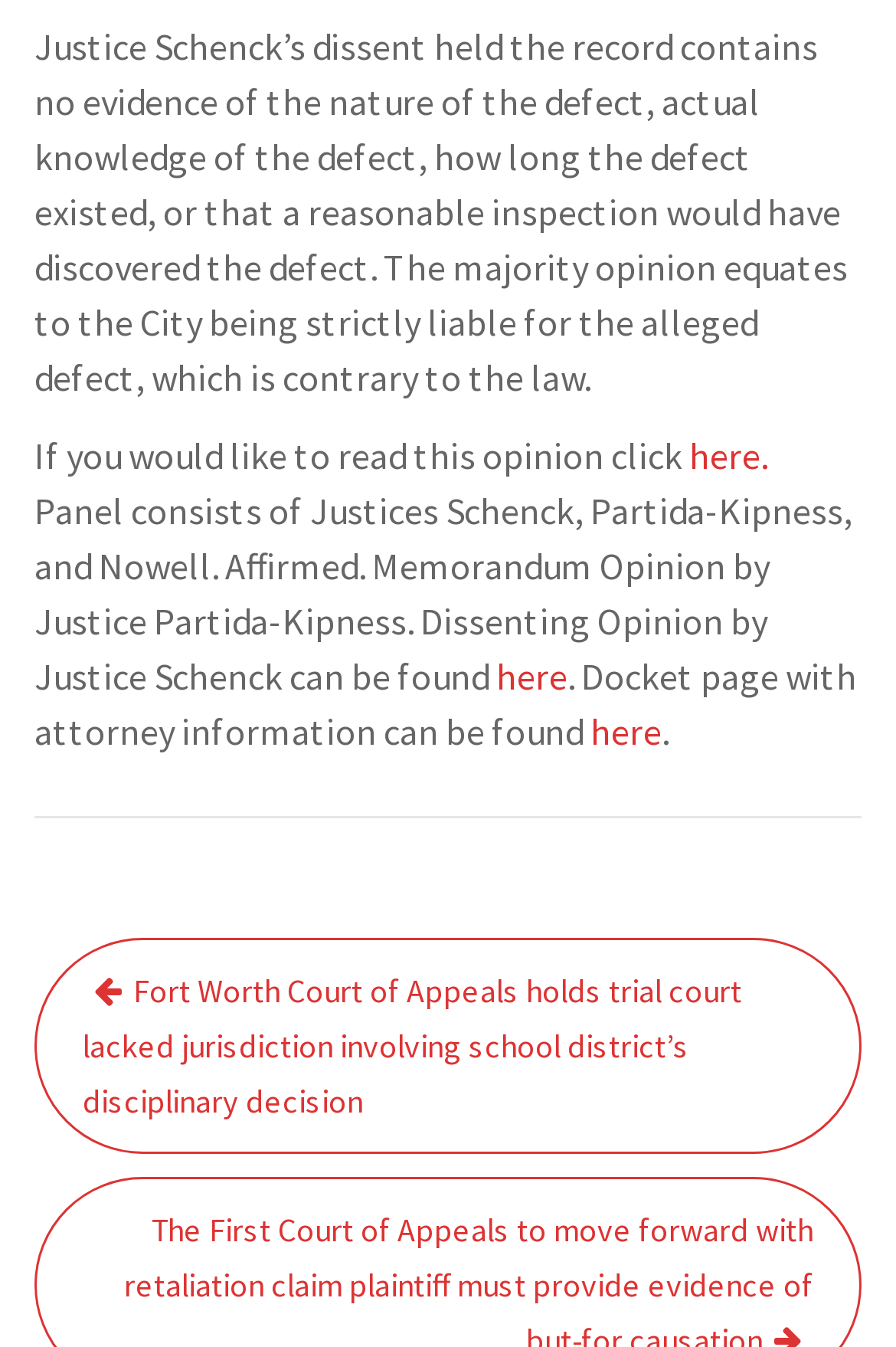Provide a single word or phrase answer to the question: 
What can be found on the docket page?

Attorney information